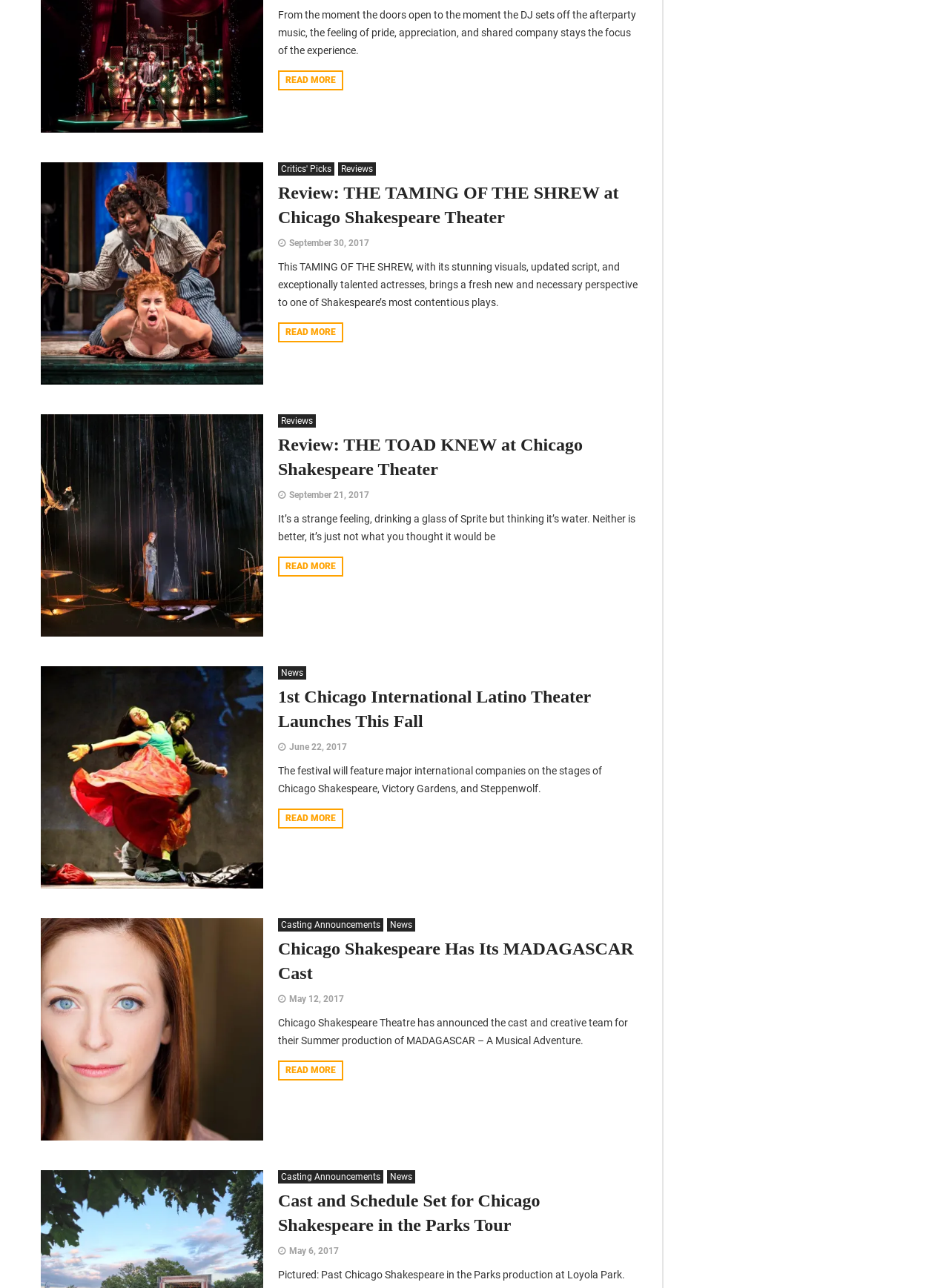What is the date of the latest review?
Please answer the question with as much detail as possible using the screenshot.

I looked at the dates associated with each review and found that the latest date is 'September 30, 2017', which is associated with the review 'Review: THE TAMING OF THE SHREW at Chicago Shakespeare Theater'.